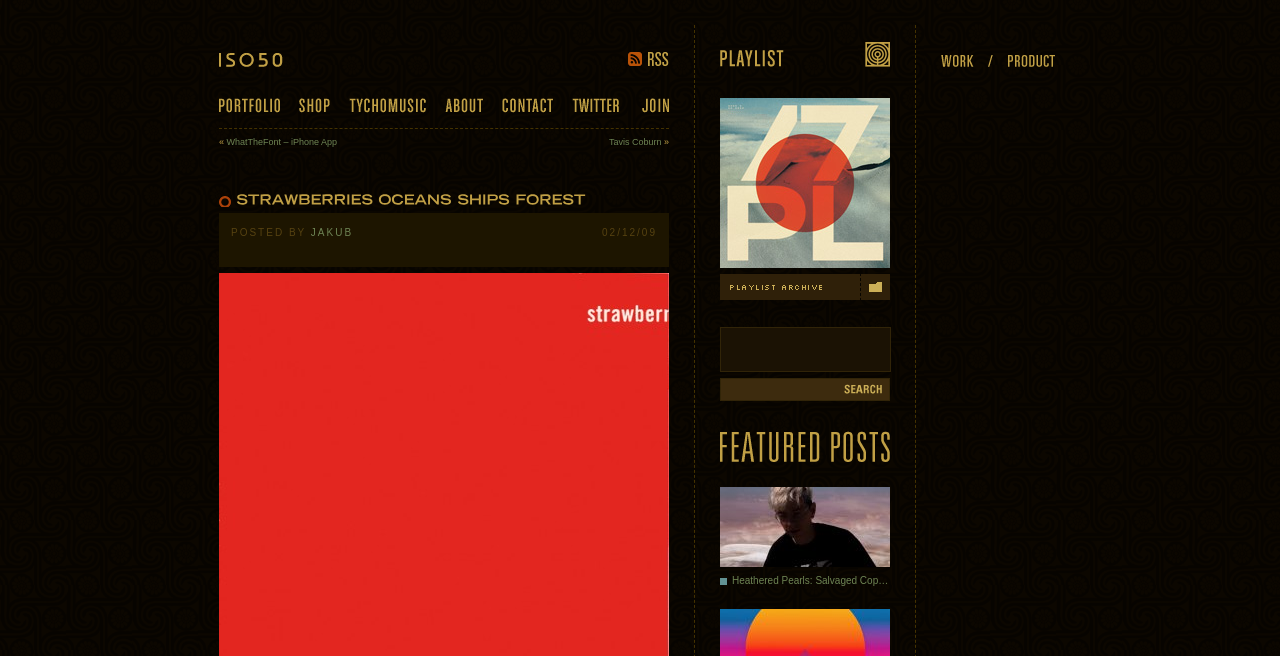What is the category of the post?
By examining the image, provide a one-word or phrase answer.

Featured Posts